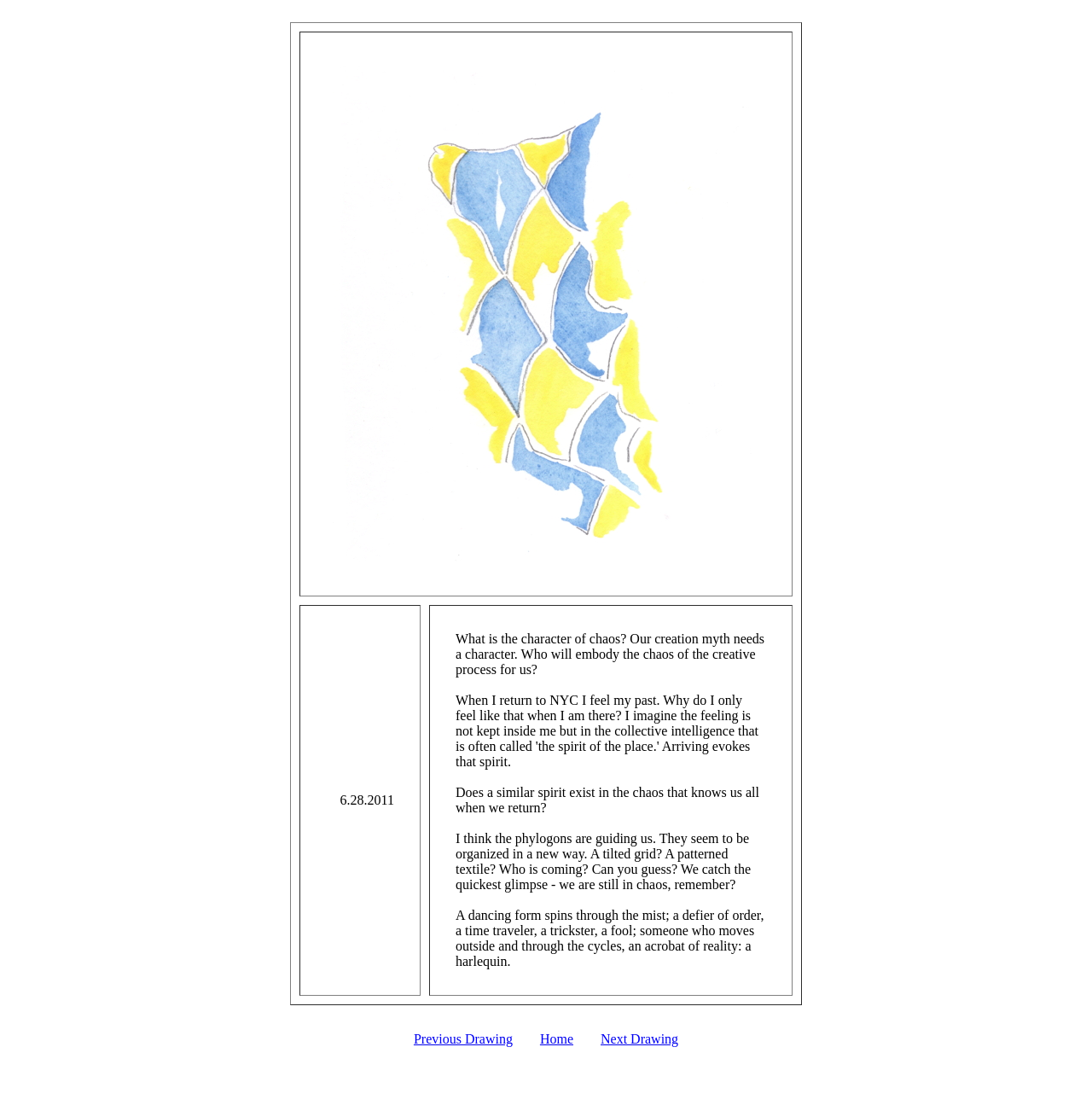What is the text of the first static text element?
Provide a short answer using one word or a brief phrase based on the image.

Does a similar spirit exist in the chaos that knows us all when we return?